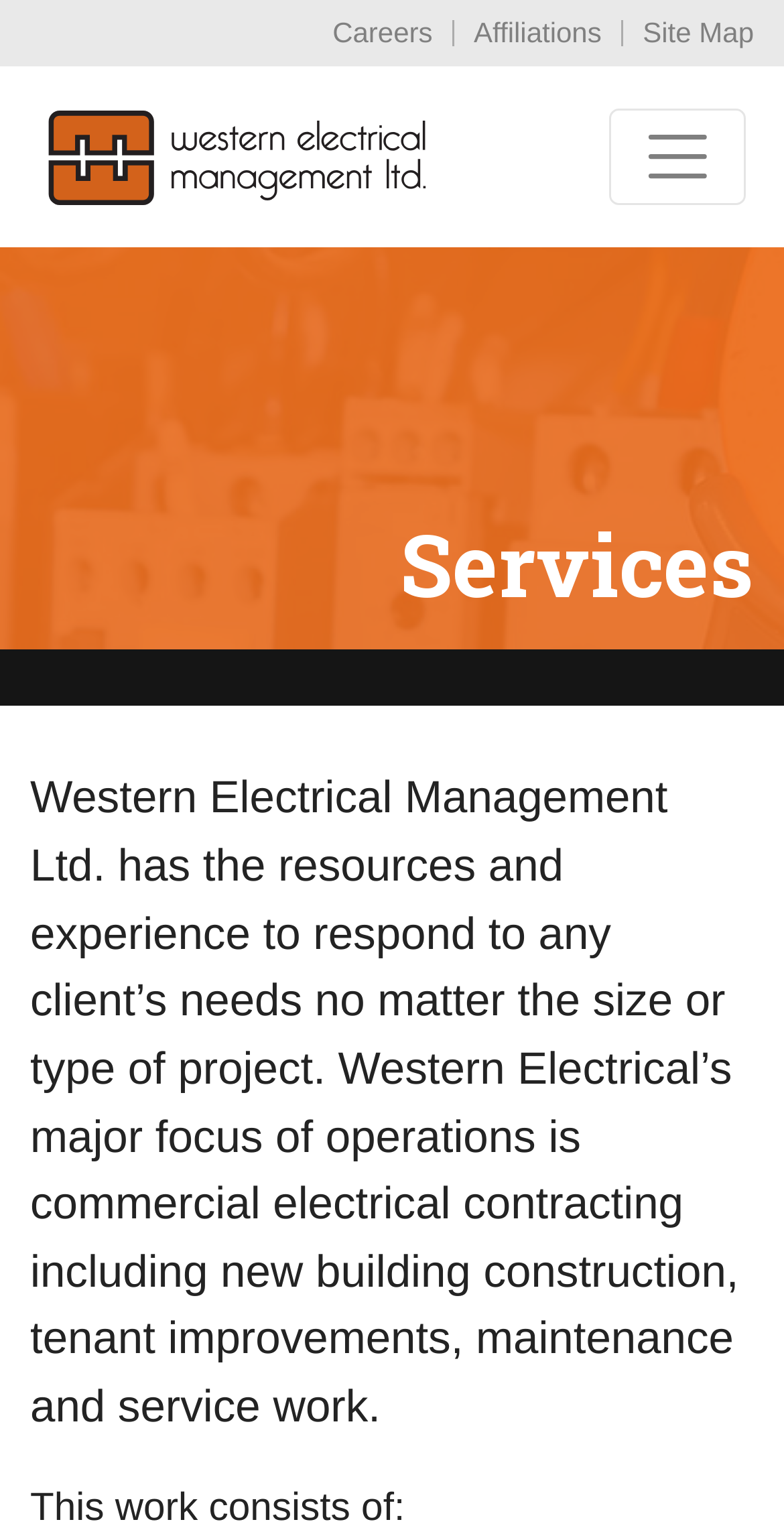What type of projects does Western Electrical Management handle?
Provide an in-depth and detailed answer to the question.

According to the webpage content, specifically the StaticText element with the text 'Western Electrical’s major focus of operations is commercial electrical contracting including new building construction, tenant improvements, maintenance and service work.', Western Electrical Management handles projects related to new building construction, tenant improvements, maintenance, and service work.